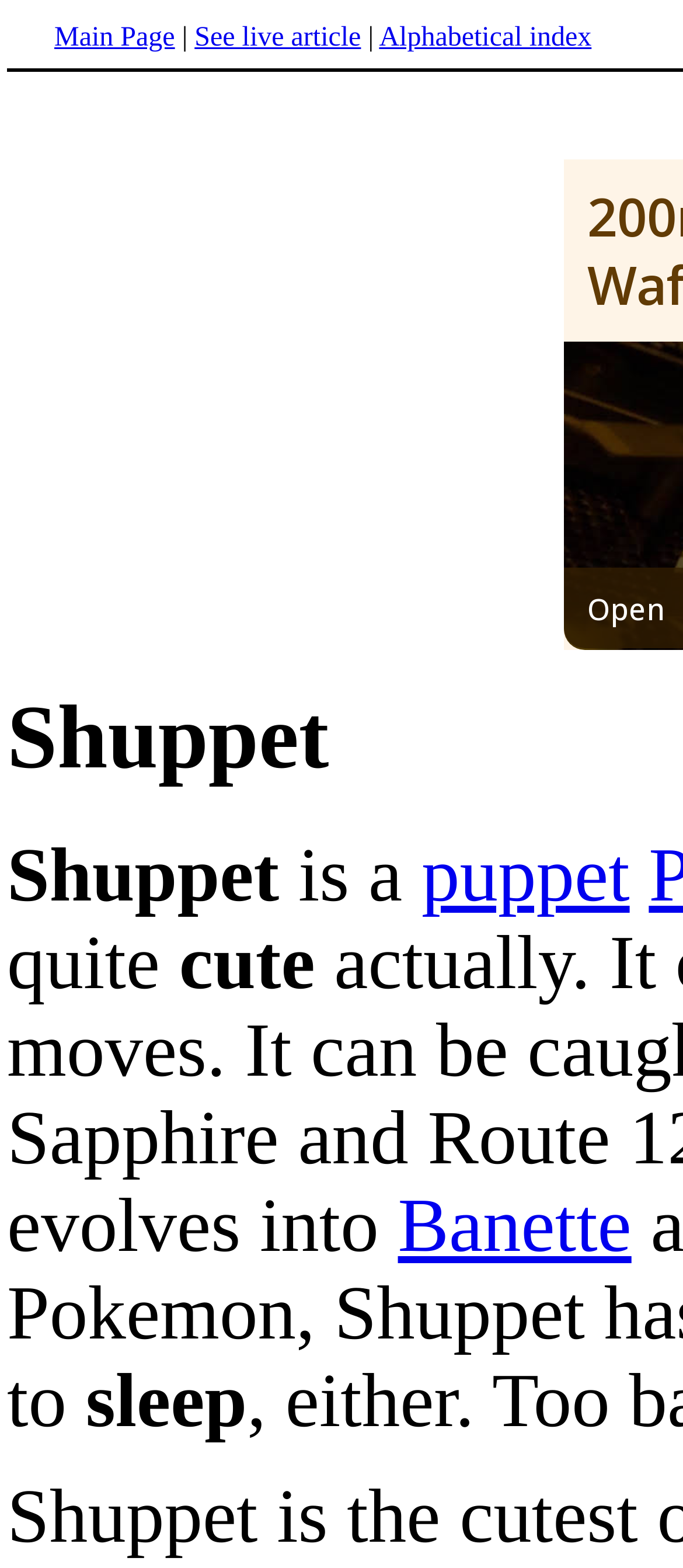Calculate the bounding box coordinates of the UI element given the description: "See live article".

[0.285, 0.014, 0.529, 0.033]